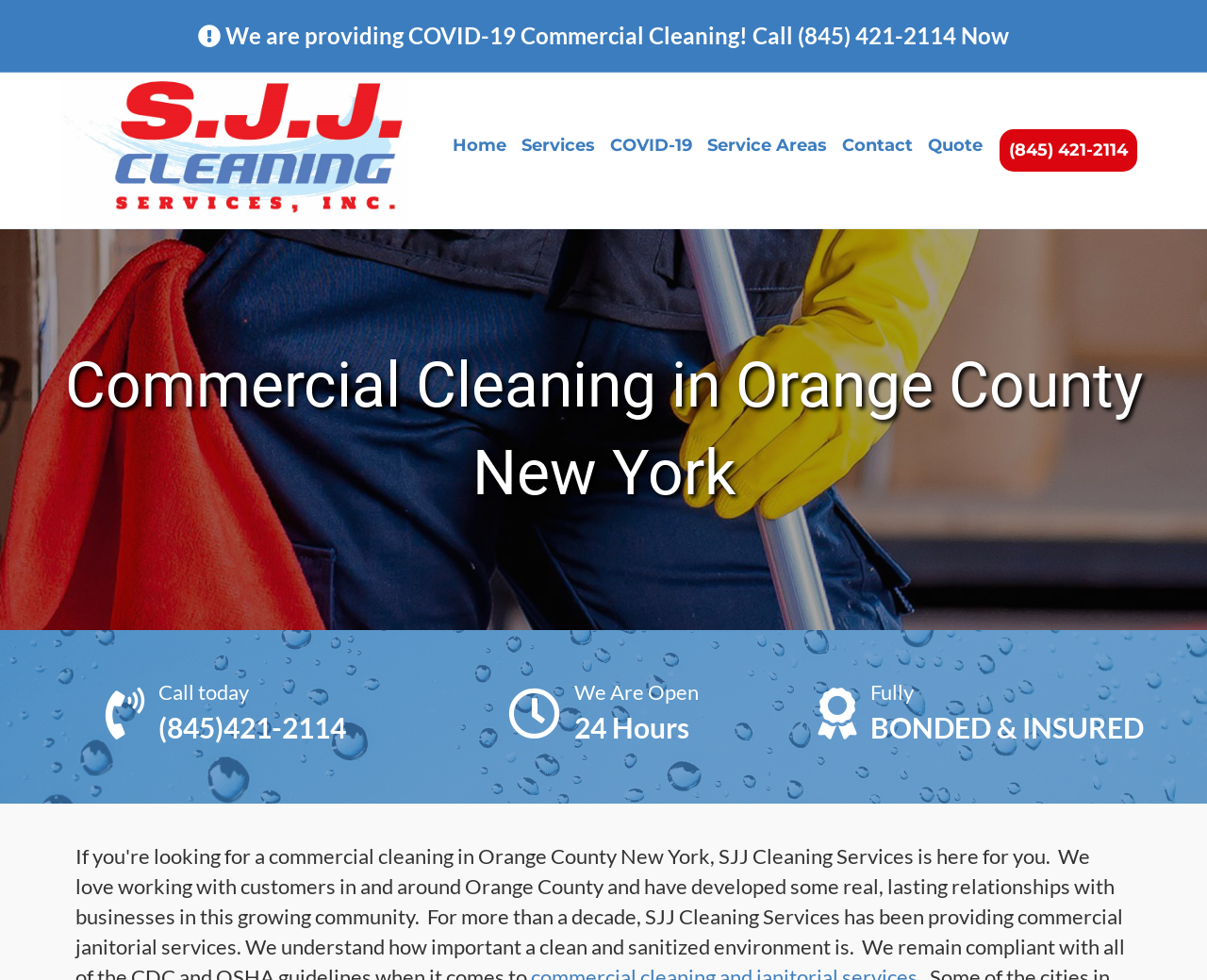Find the bounding box coordinates of the clickable area required to complete the following action: "Visit SJJ Cleaning Services".

[0.05, 0.138, 0.338, 0.164]